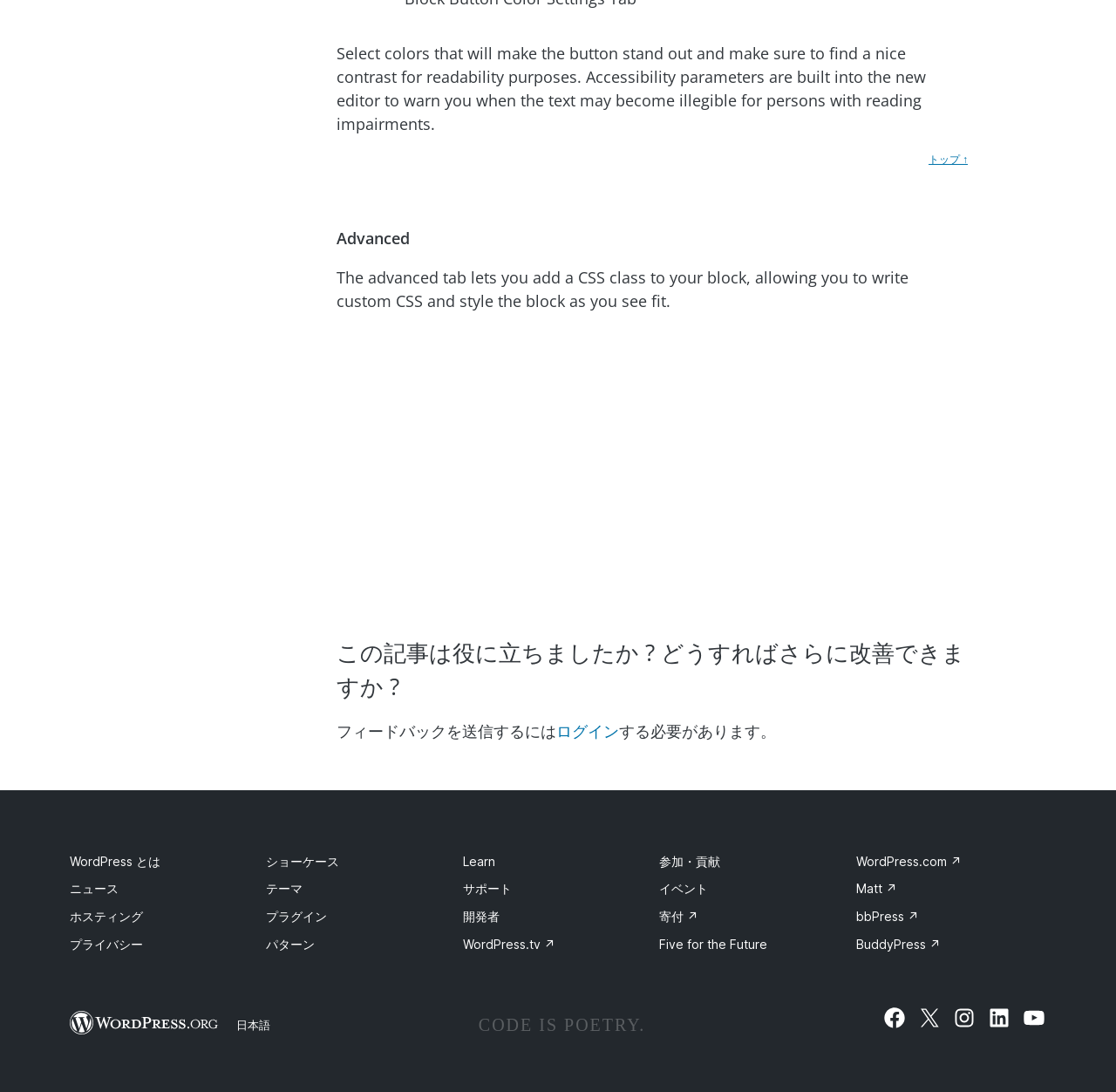What is the warning for in the new editor?
Please describe in detail the information shown in the image to answer the question.

The new editor has built-in accessibility parameters that warn users when the text may become illegible for persons with reading impairments, as stated in the StaticText element with ID 510.